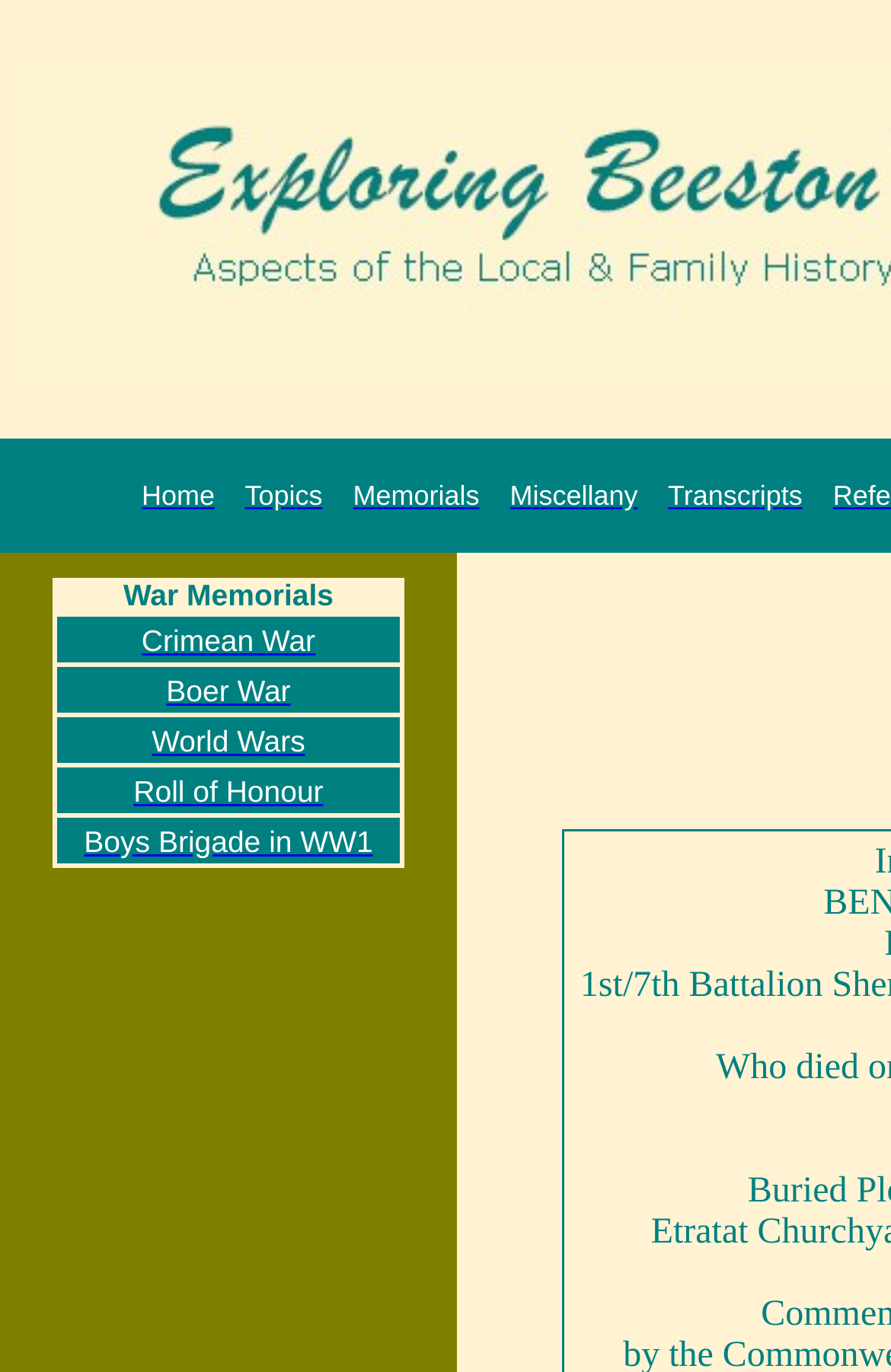Locate the bounding box coordinates of the region to be clicked to comply with the following instruction: "View World Wars". The coordinates must be four float numbers between 0 and 1, in the form [left, top, right, bottom].

[0.17, 0.525, 0.343, 0.554]